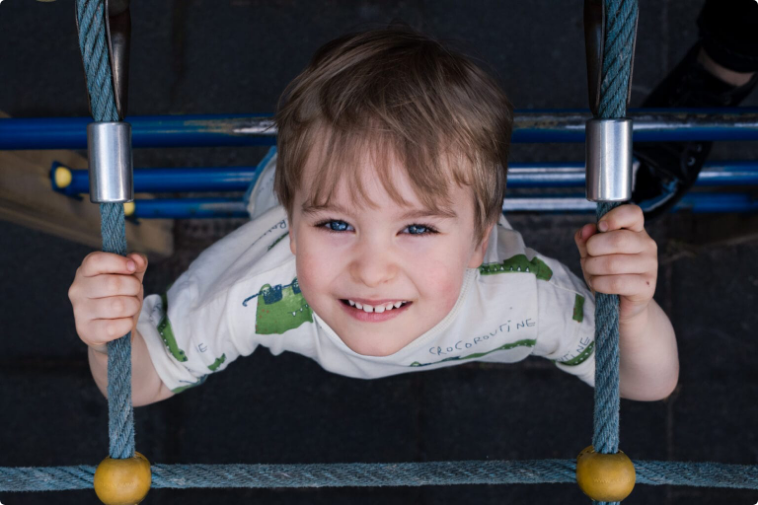Answer the question with a brief word or phrase:
What type of weather is depicted in the image?

Cloudy